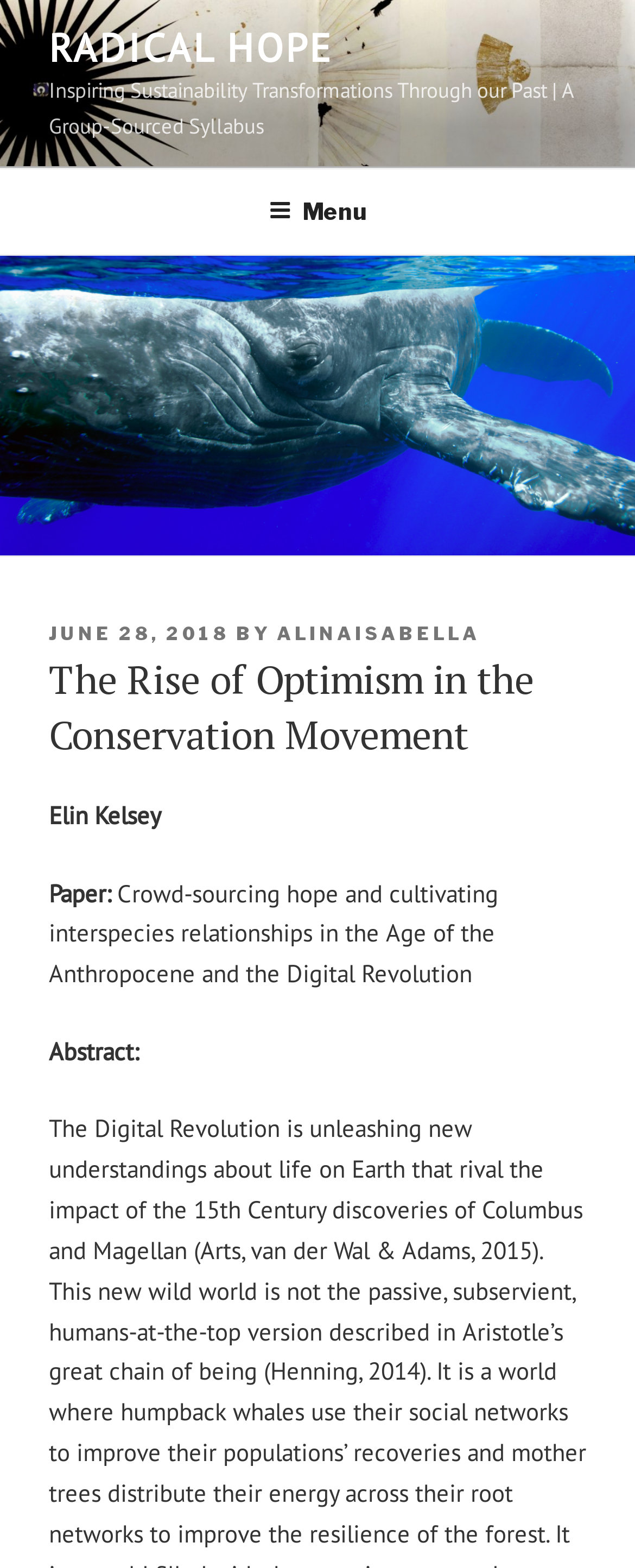Identify the bounding box for the described UI element. Provide the coordinates in (top-left x, top-left y, bottom-right x, bottom-right y) format with values ranging from 0 to 1: RADICAL HOPE

[0.077, 0.015, 0.526, 0.047]